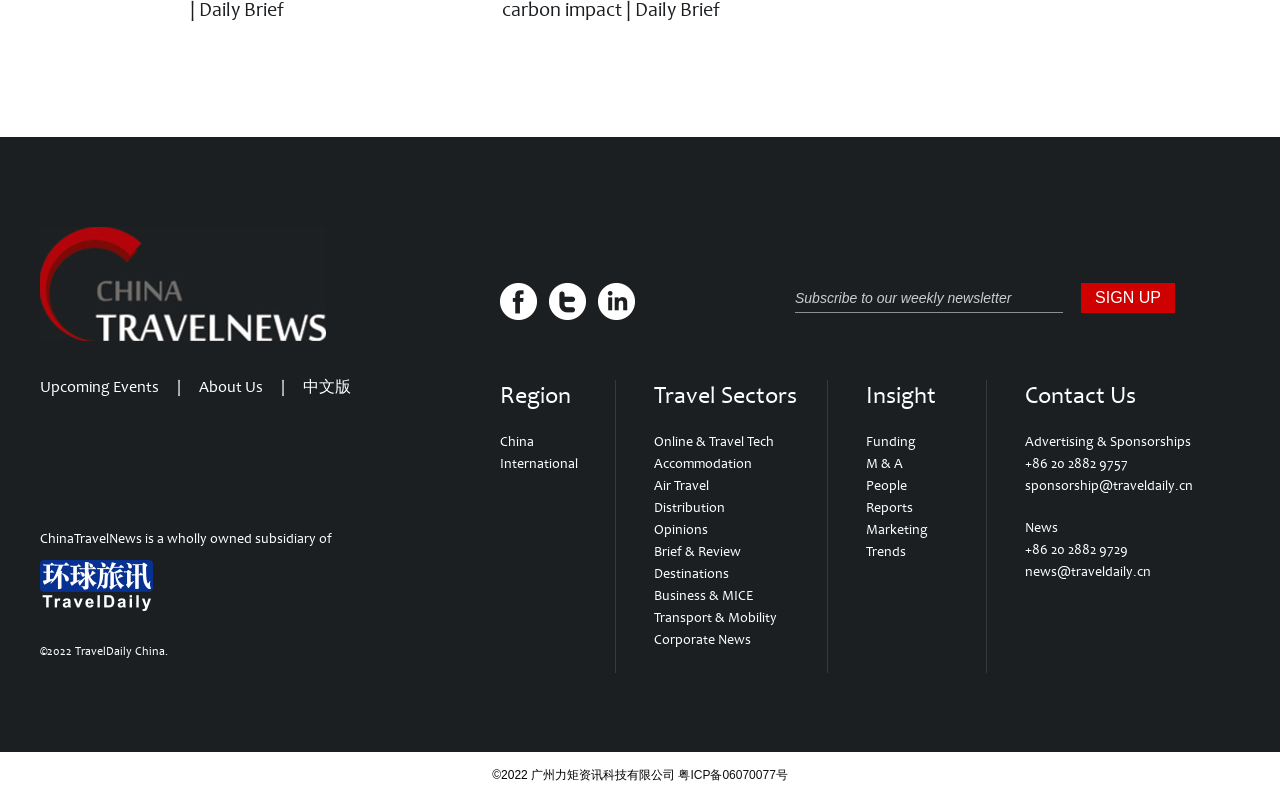Please locate the bounding box coordinates of the region I need to click to follow this instruction: "Click on the 'SIGN UP' button".

[0.845, 0.354, 0.918, 0.392]